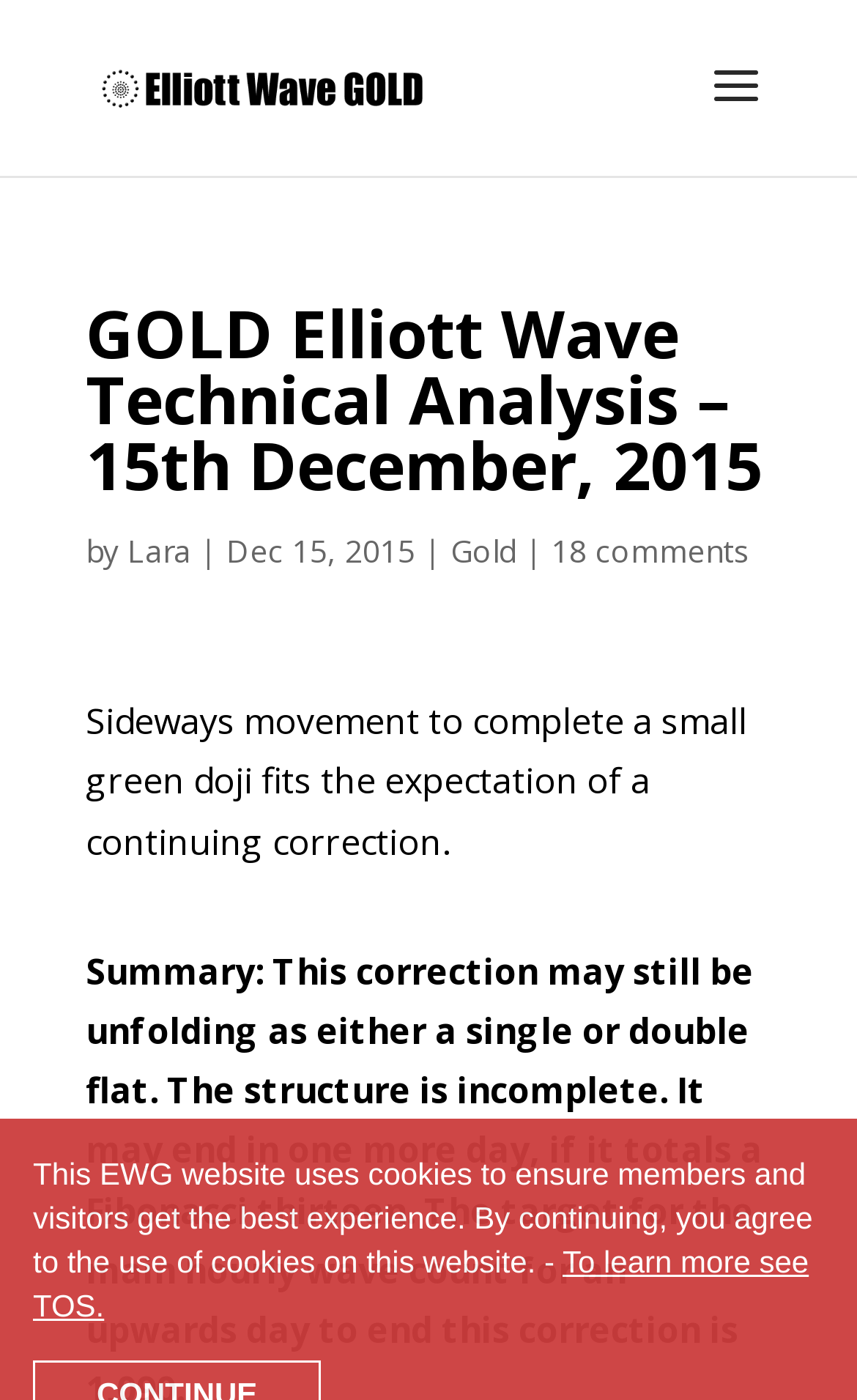What is the author of this analysis? Observe the screenshot and provide a one-word or short phrase answer.

Lara